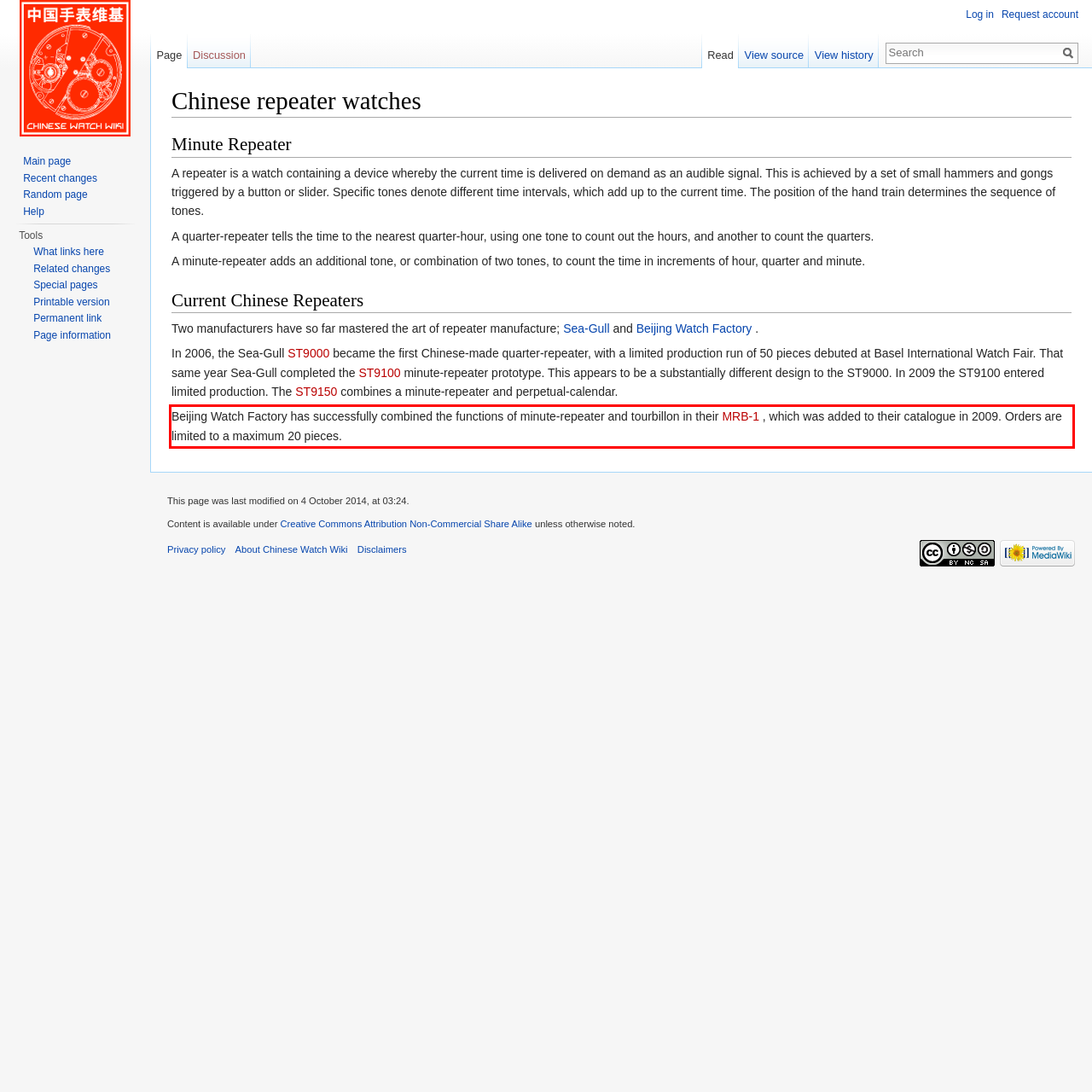Please look at the screenshot provided and find the red bounding box. Extract the text content contained within this bounding box.

Beijing Watch Factory has successfully combined the functions of minute-repeater and tourbillon in their MRB-1 , which was added to their catalogue in 2009. Orders are limited to a maximum 20 pieces.